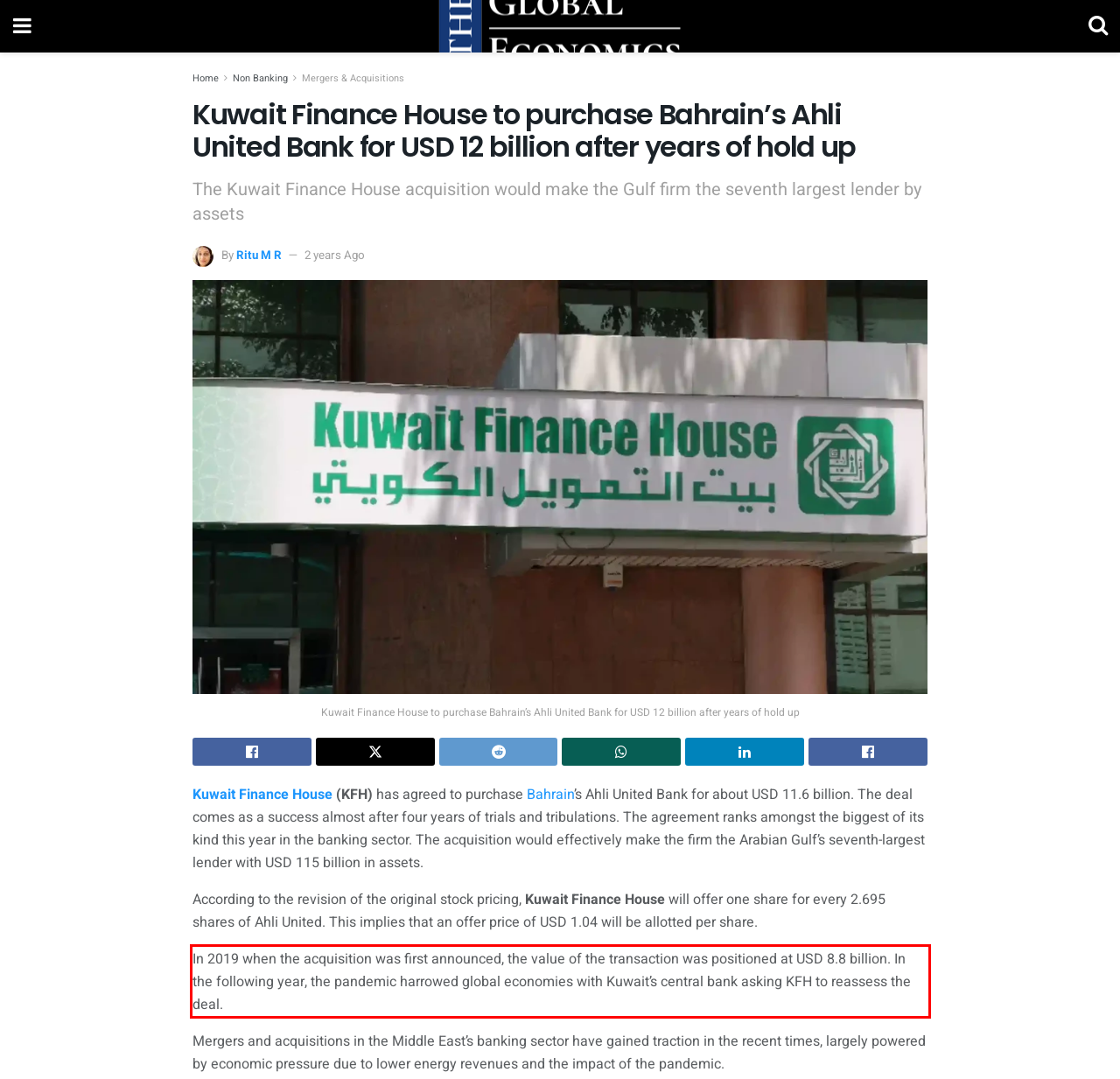You have a screenshot of a webpage, and there is a red bounding box around a UI element. Utilize OCR to extract the text within this red bounding box.

In 2019 when the acquisition was first announced, the value of the transaction was positioned at USD 8.8 billion. In the following year, the pandemic harrowed global economies with Kuwait’s central bank asking KFH to reassess the deal.